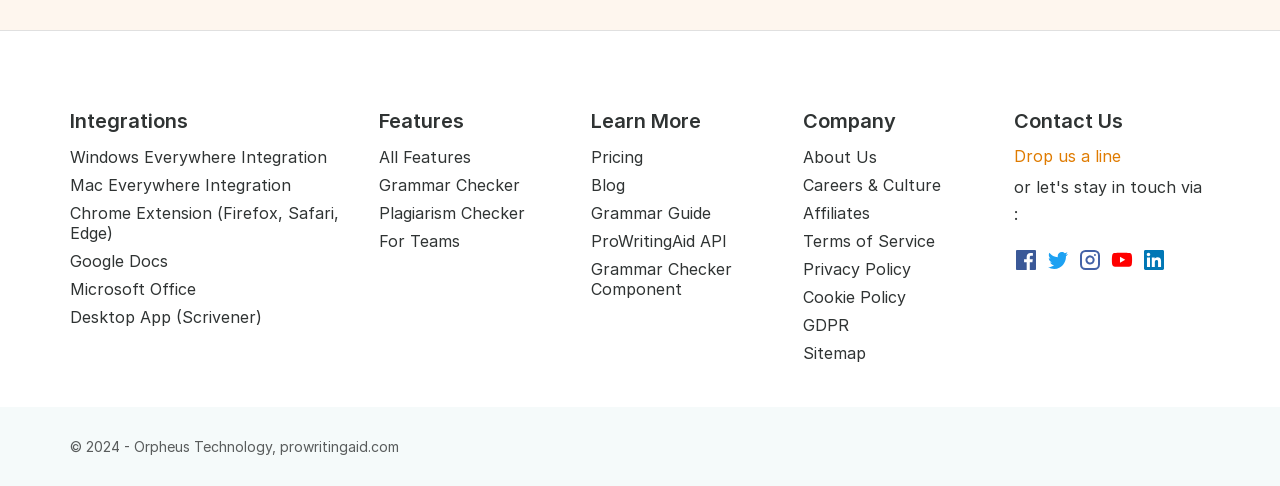Specify the bounding box coordinates of the element's area that should be clicked to execute the given instruction: "Learn more about Grammar Checker". The coordinates should be four float numbers between 0 and 1, i.e., [left, top, right, bottom].

[0.296, 0.351, 0.449, 0.409]